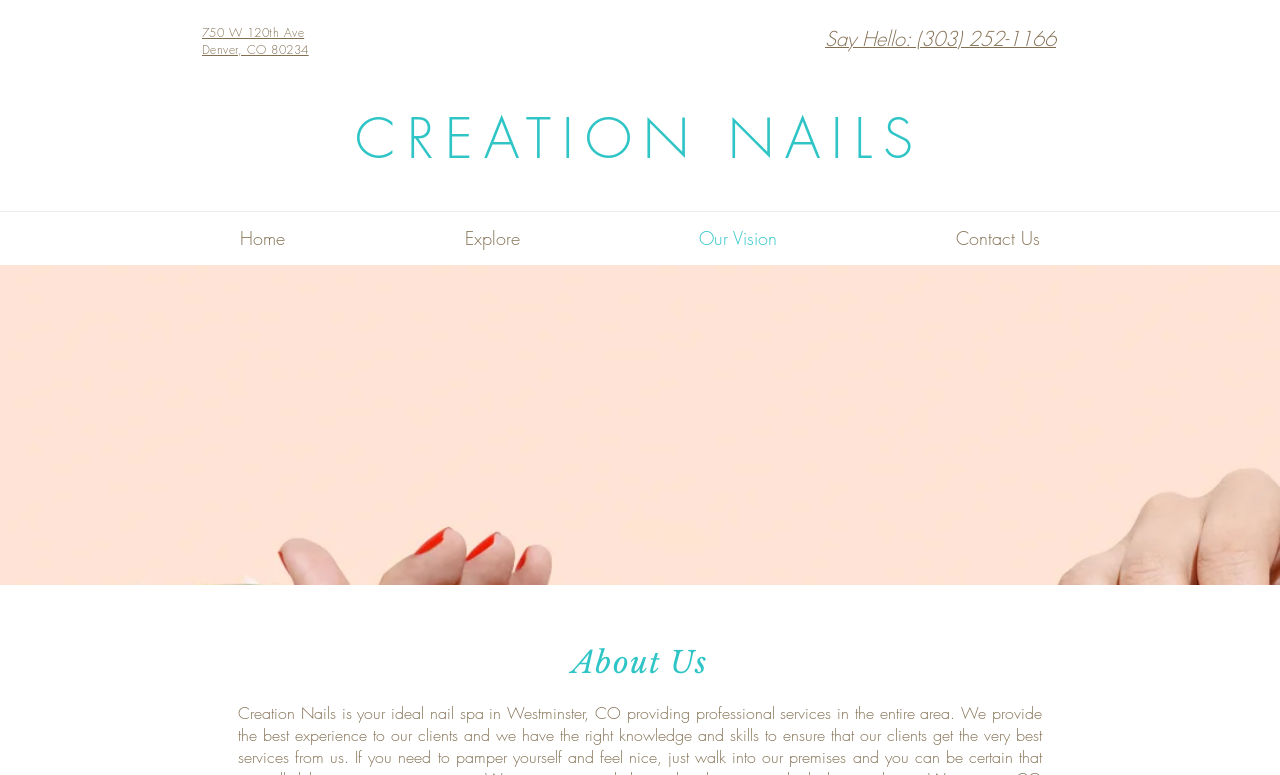What is the name of the nail spa?
Based on the image, give a one-word or short phrase answer.

Creation Nails